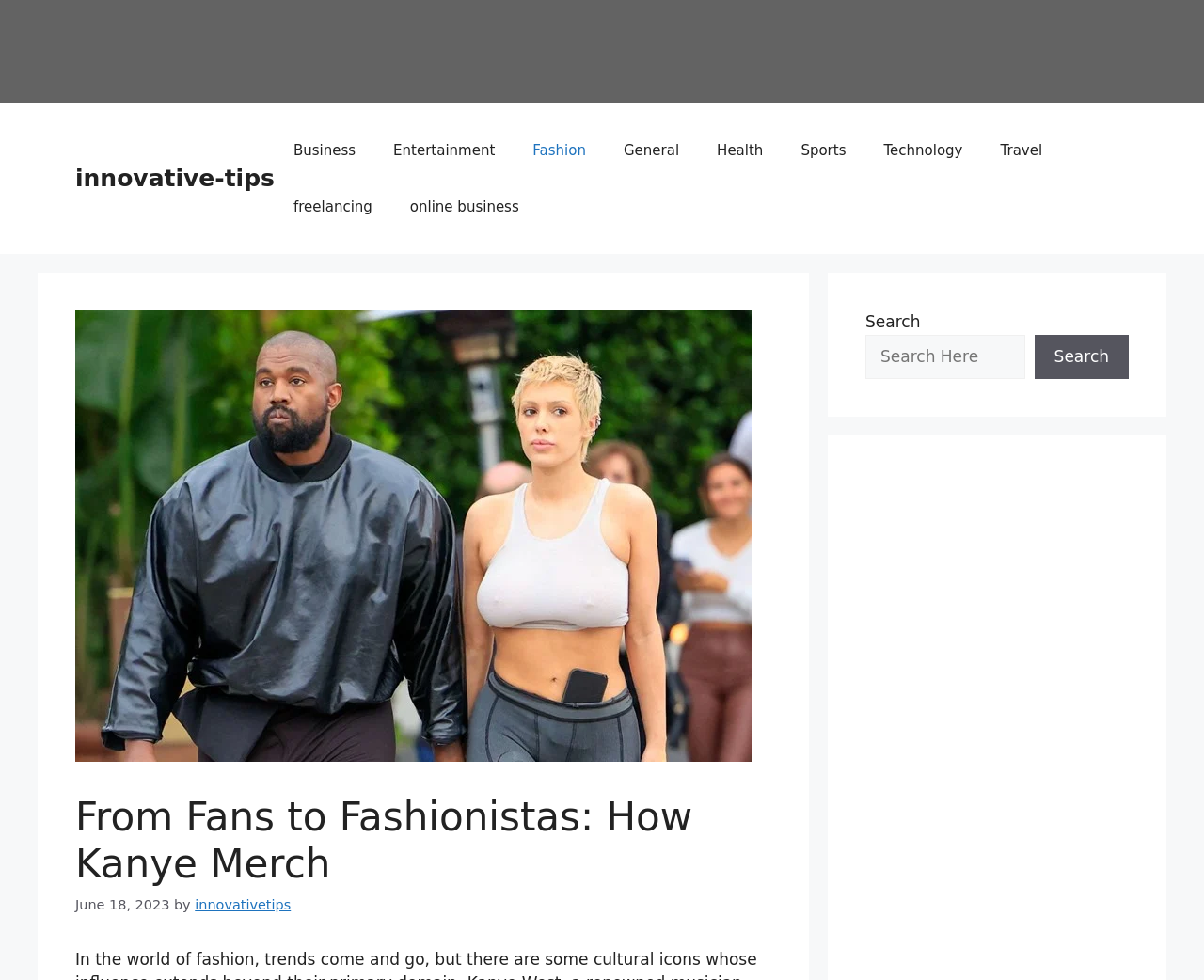Find the bounding box coordinates of the element I should click to carry out the following instruction: "Click on Home".

None